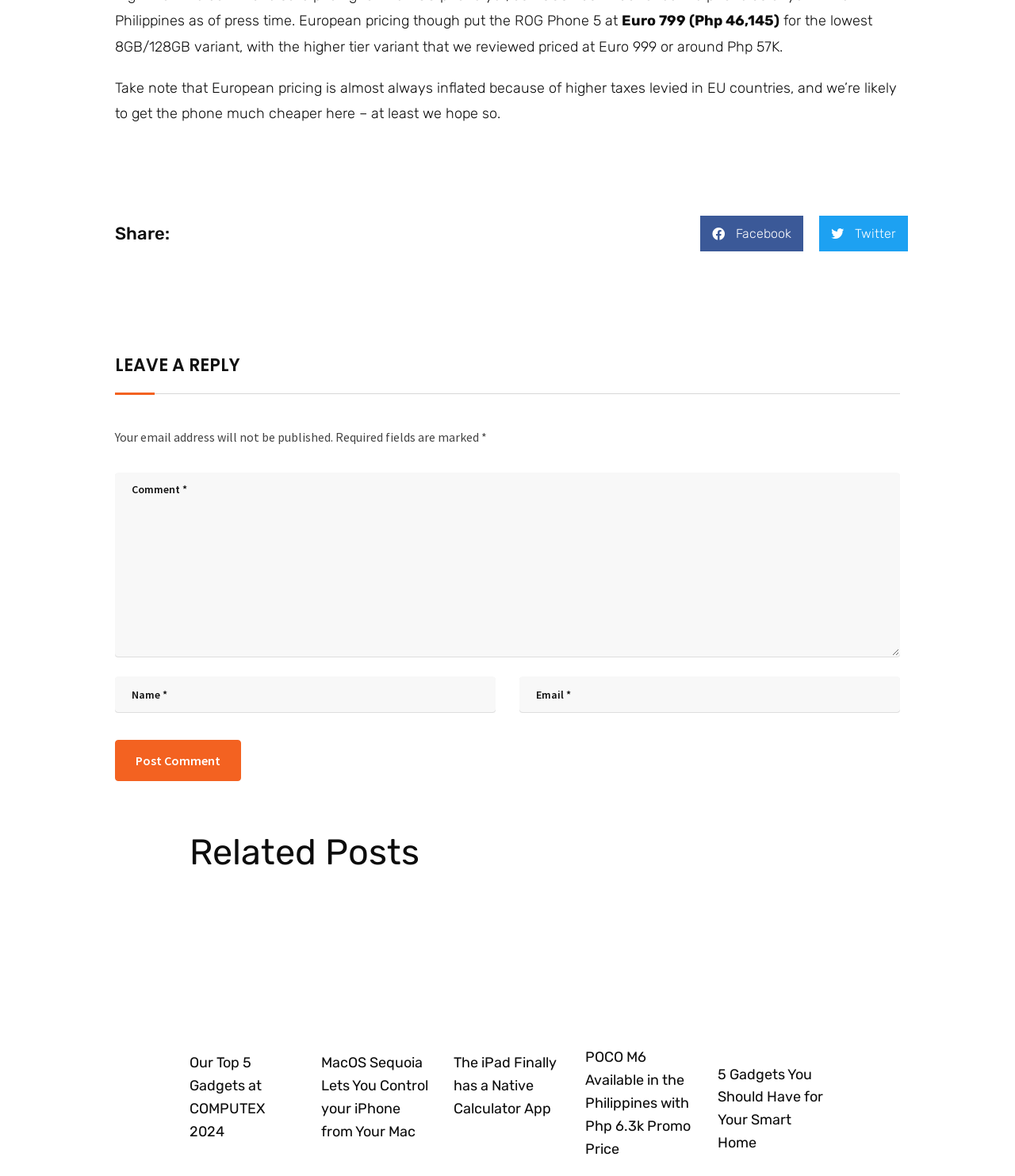Please identify the bounding box coordinates of the area that needs to be clicked to fulfill the following instruction: "Post a comment."

[0.113, 0.629, 0.238, 0.664]